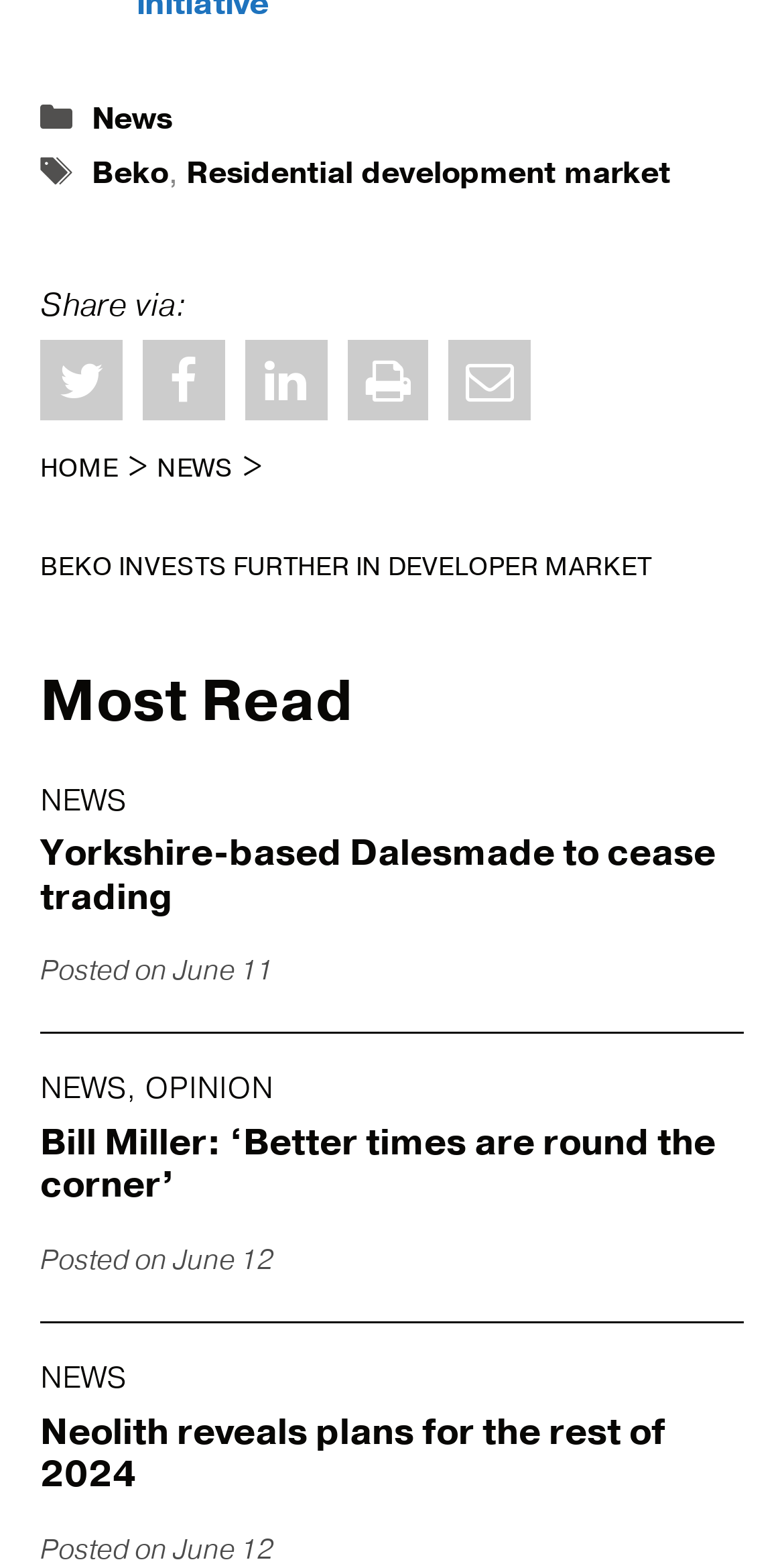Please give a succinct answer using a single word or phrase:
What is the title of the second most read news?

Yorkshire-based Dalesmade to cease trading